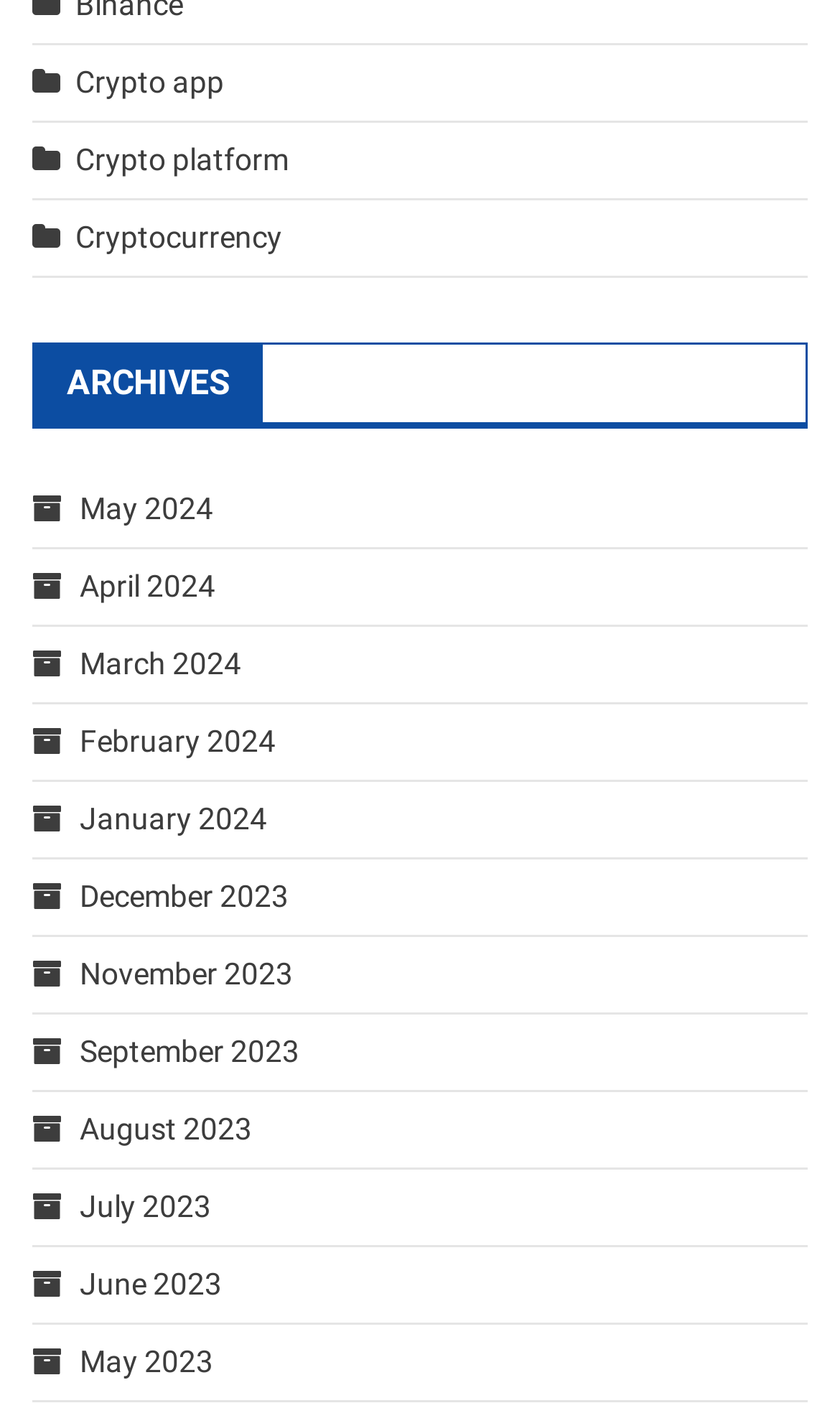Predict the bounding box for the UI component with the following description: "Cryptocurrency".

[0.09, 0.157, 0.336, 0.181]